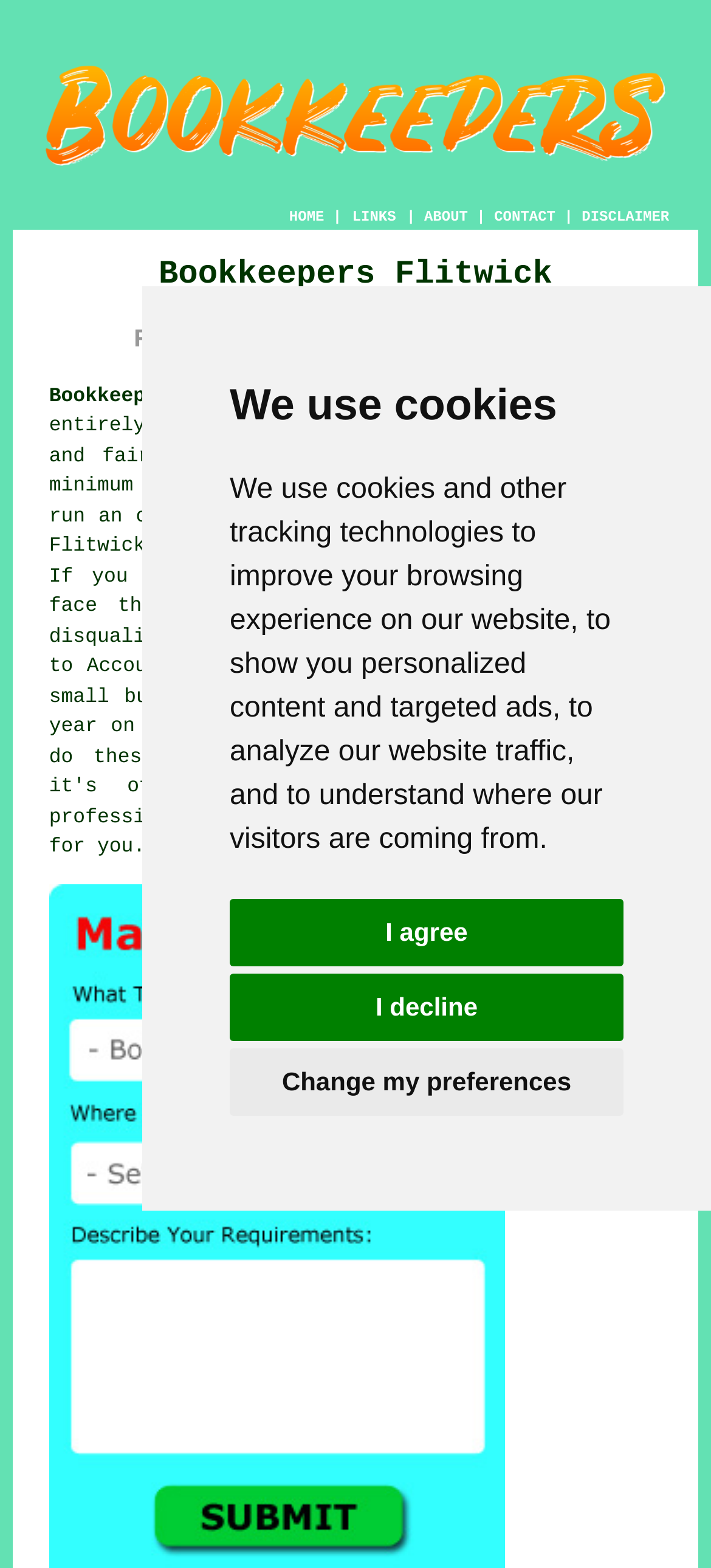Using the information in the image, give a comprehensive answer to the question: 
What is the purpose of bookkeeping for small business owners?

According to the text on the webpage, small business owners need to keep accurate financial records to comply with the Companies Act (2006). If they fail to do so, they may face fines and disqualification as a Company Director. This suggests that the purpose of bookkeeping for small business owners is to maintain accurate financial records.